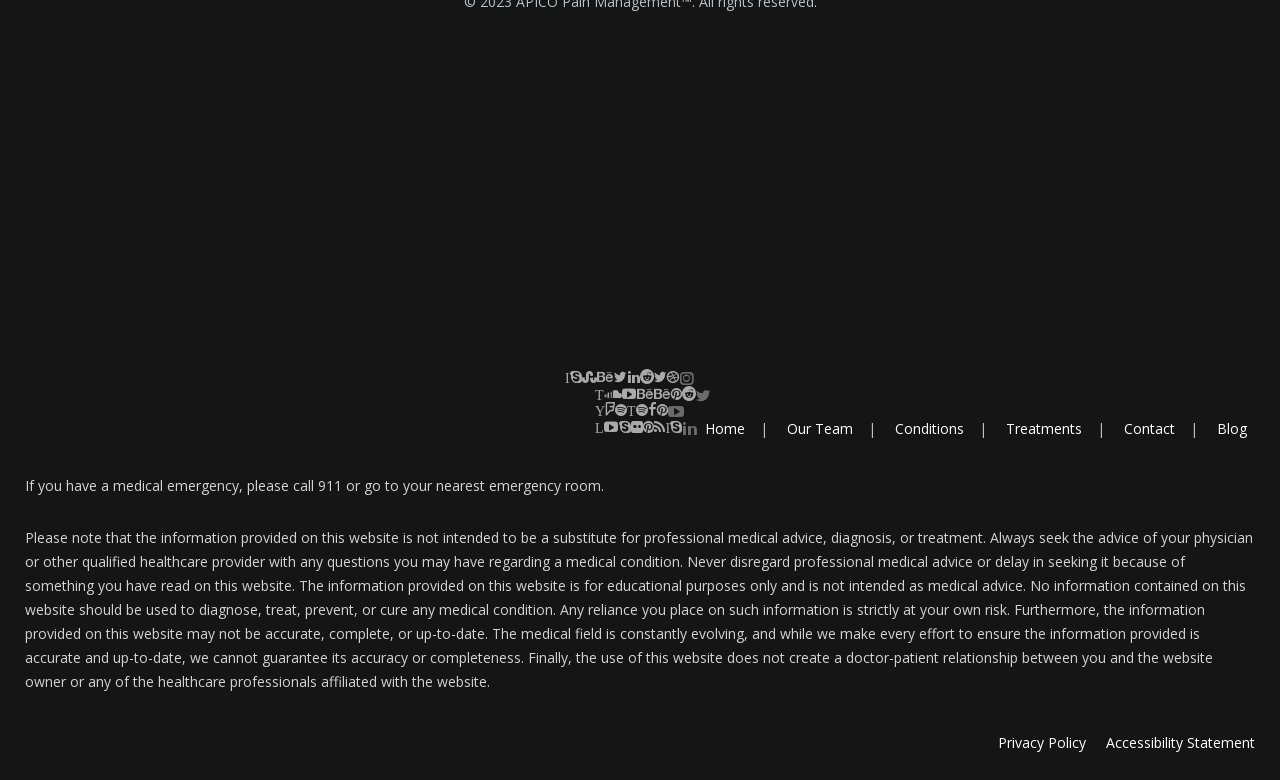How many social media links are there?
Give a one-word or short-phrase answer derived from the screenshot.

4